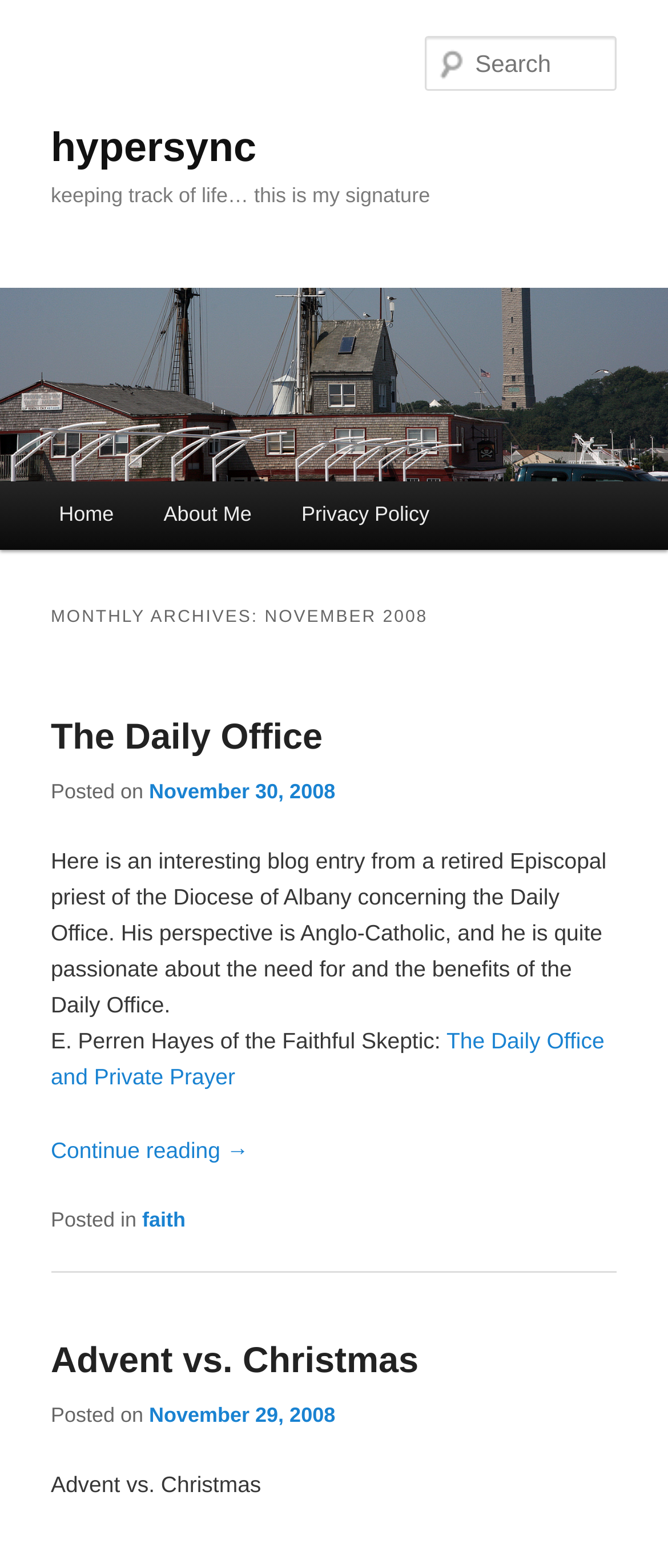What is the name of the blog?
Examine the webpage screenshot and provide an in-depth answer to the question.

The name of the blog can be determined by looking at the heading element with the text 'hypersync' which is located at the top of the page, indicating that it is the title of the blog.